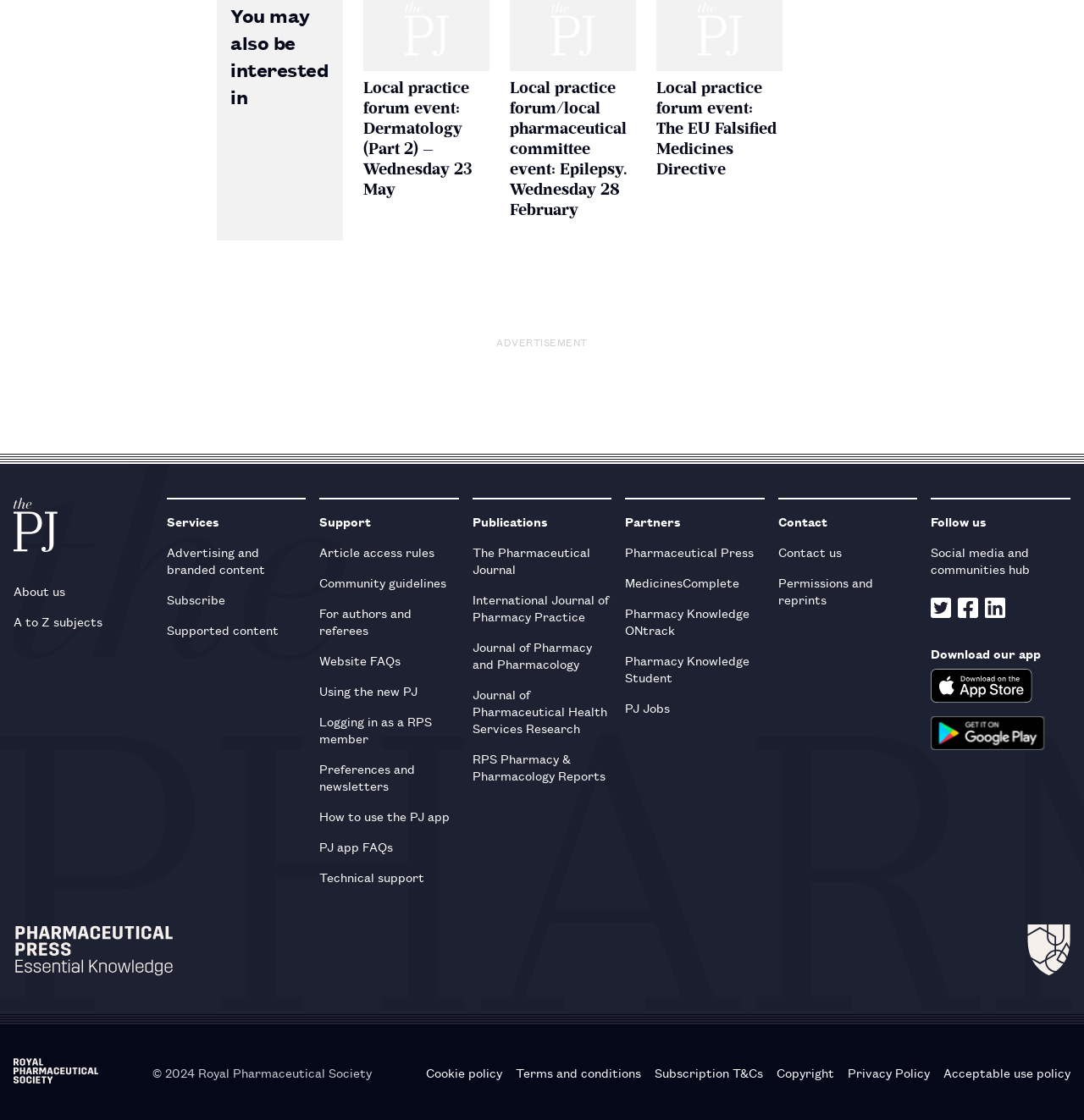Please specify the bounding box coordinates of the area that should be clicked to accomplish the following instruction: "Go to About us". The coordinates should consist of four float numbers between 0 and 1, i.e., [left, top, right, bottom].

[0.012, 0.514, 0.141, 0.541]